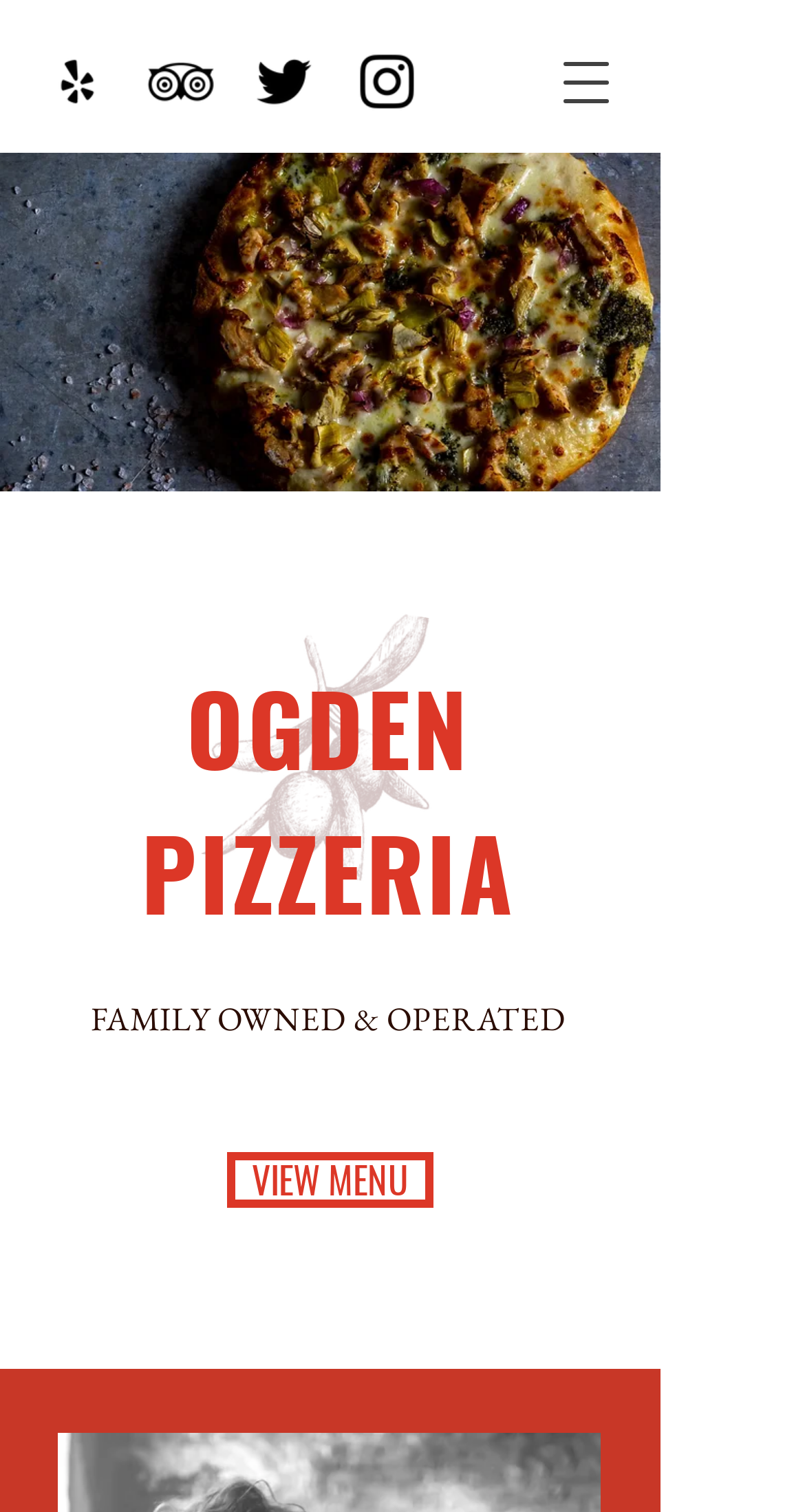How many social media links are there?
Provide a one-word or short-phrase answer based on the image.

4